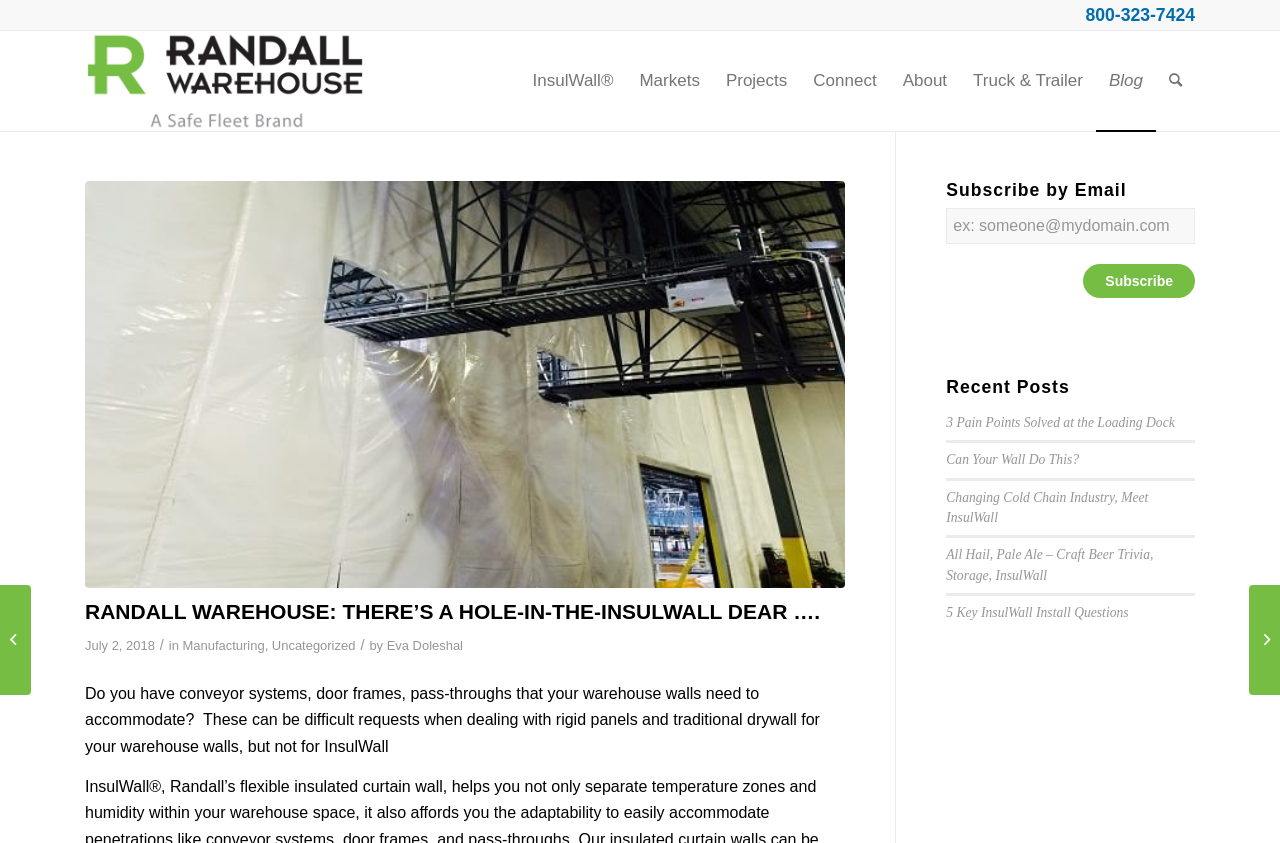Use the information in the screenshot to answer the question comprehensively: What is the purpose of the textbox in the bottom right?

I found the textbox in the bottom right corner of the webpage, which is described by the text 'Email address'. Above the textbox, there is a heading 'Subscribe by Email', which suggests that the purpose of the textbox is to allow users to subscribe to a newsletter or updates by email.